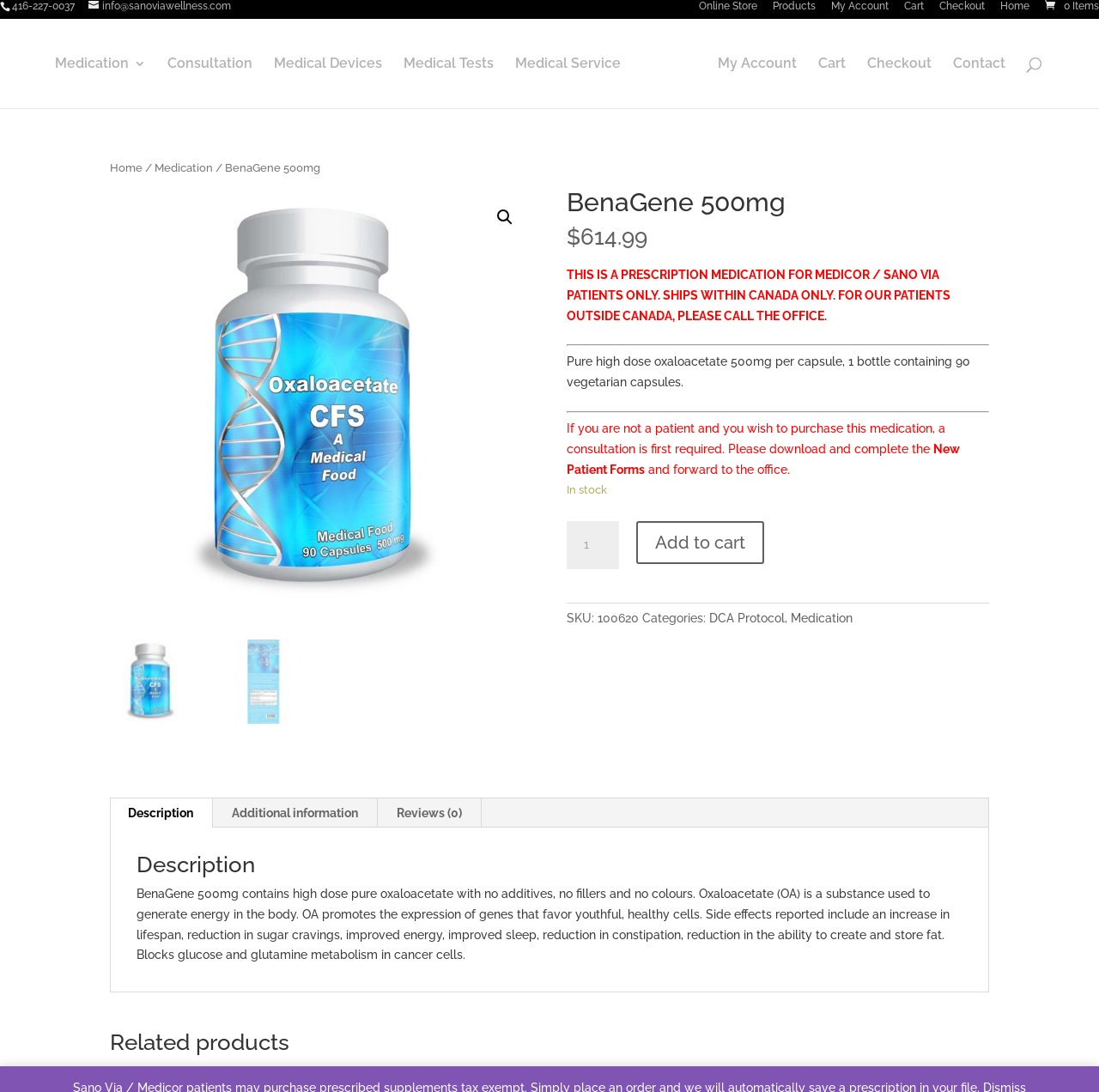Determine the bounding box coordinates of the clickable element necessary to fulfill the instruction: "Search for products". Provide the coordinates as four float numbers within the 0 to 1 range, i.e., [left, top, right, bottom].

[0.053, 0.017, 0.953, 0.018]